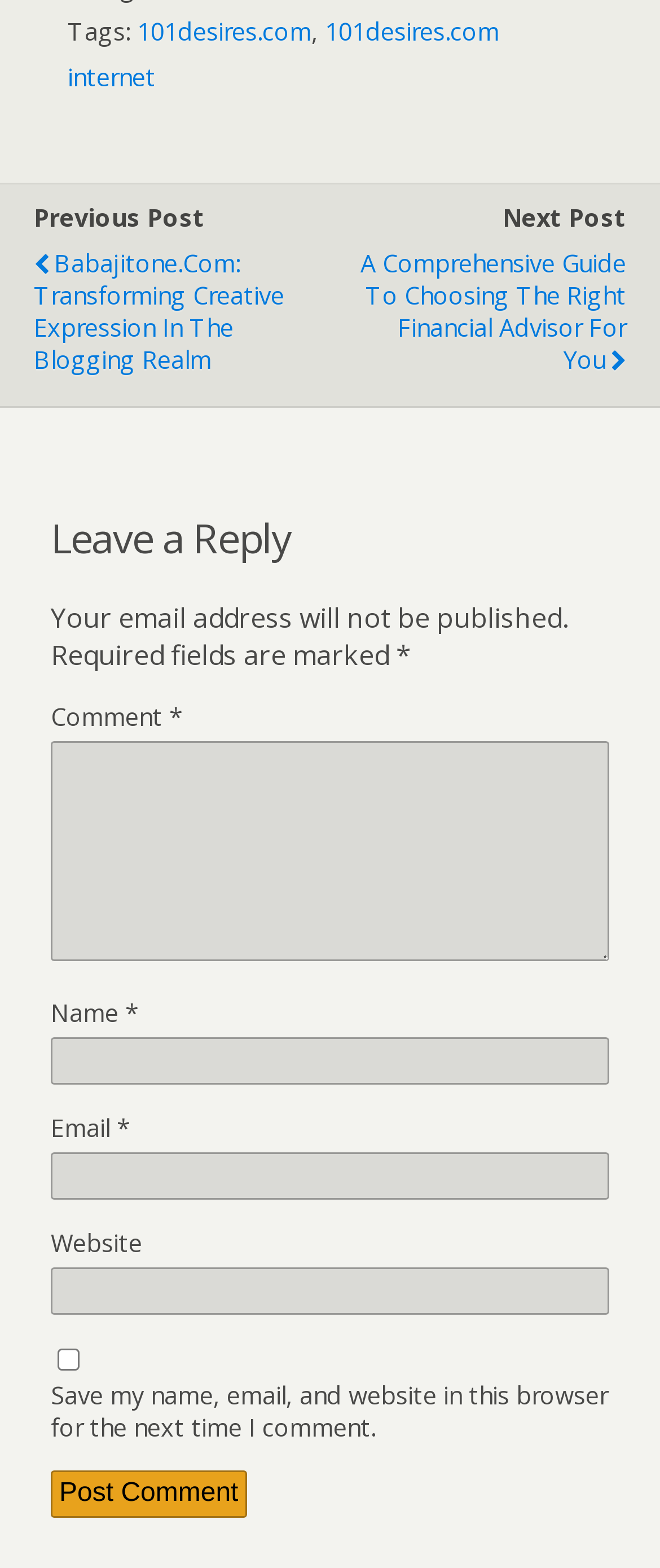What is the purpose of the checkbox?
Can you offer a detailed and complete answer to this question?

I found the purpose of the checkbox by reading the text associated with it, which says 'Save my name, email, and website in this browser for the next time I comment.' This suggests that the checkbox is used to save the commenter's information for future comments.